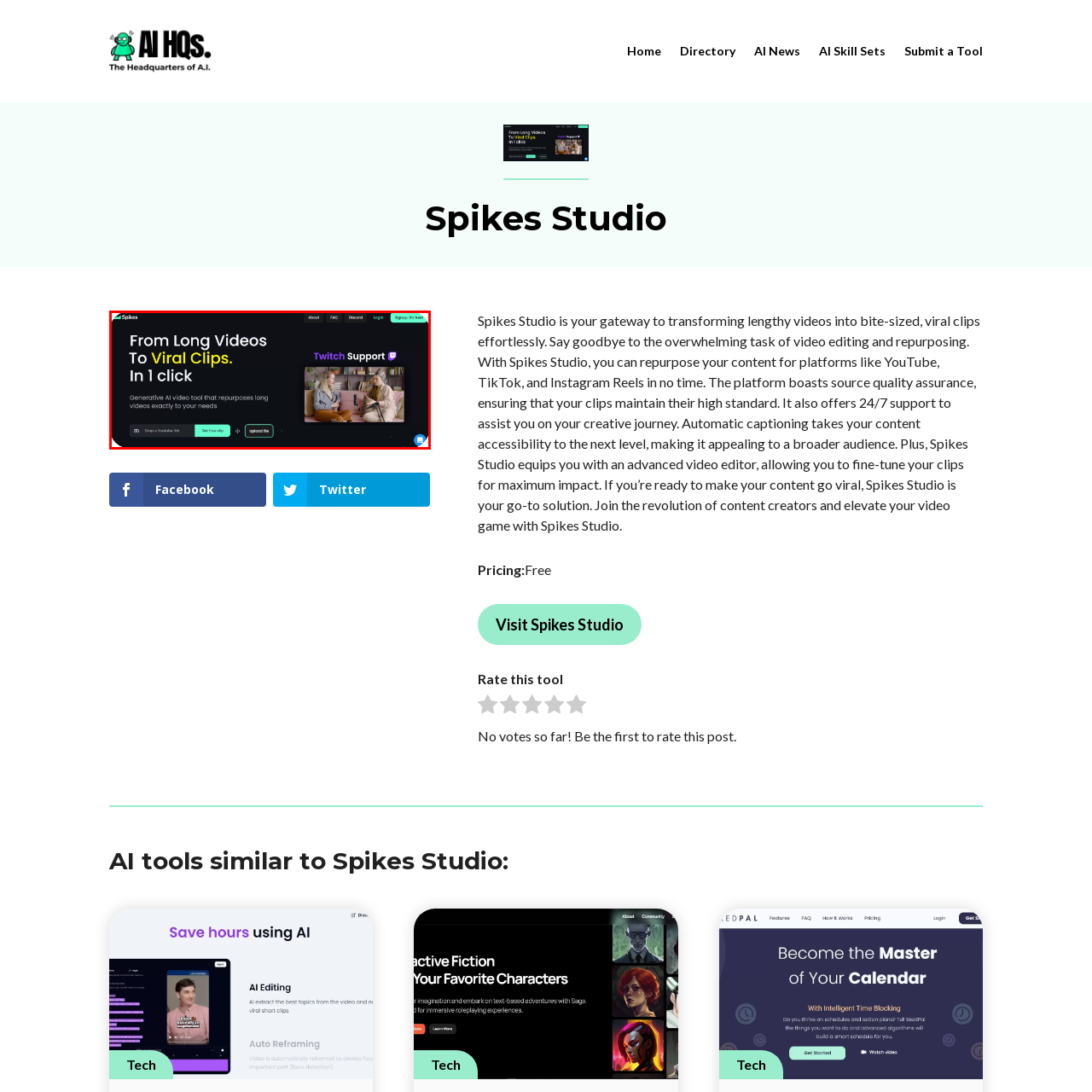What platform is integrated with Spikes Studio?
Consider the details within the red bounding box and provide a thorough answer to the question.

The interface highlights support for Twitch, indicating the platform's integration with popular content creation sources, specifically the live streaming platform Twitch.